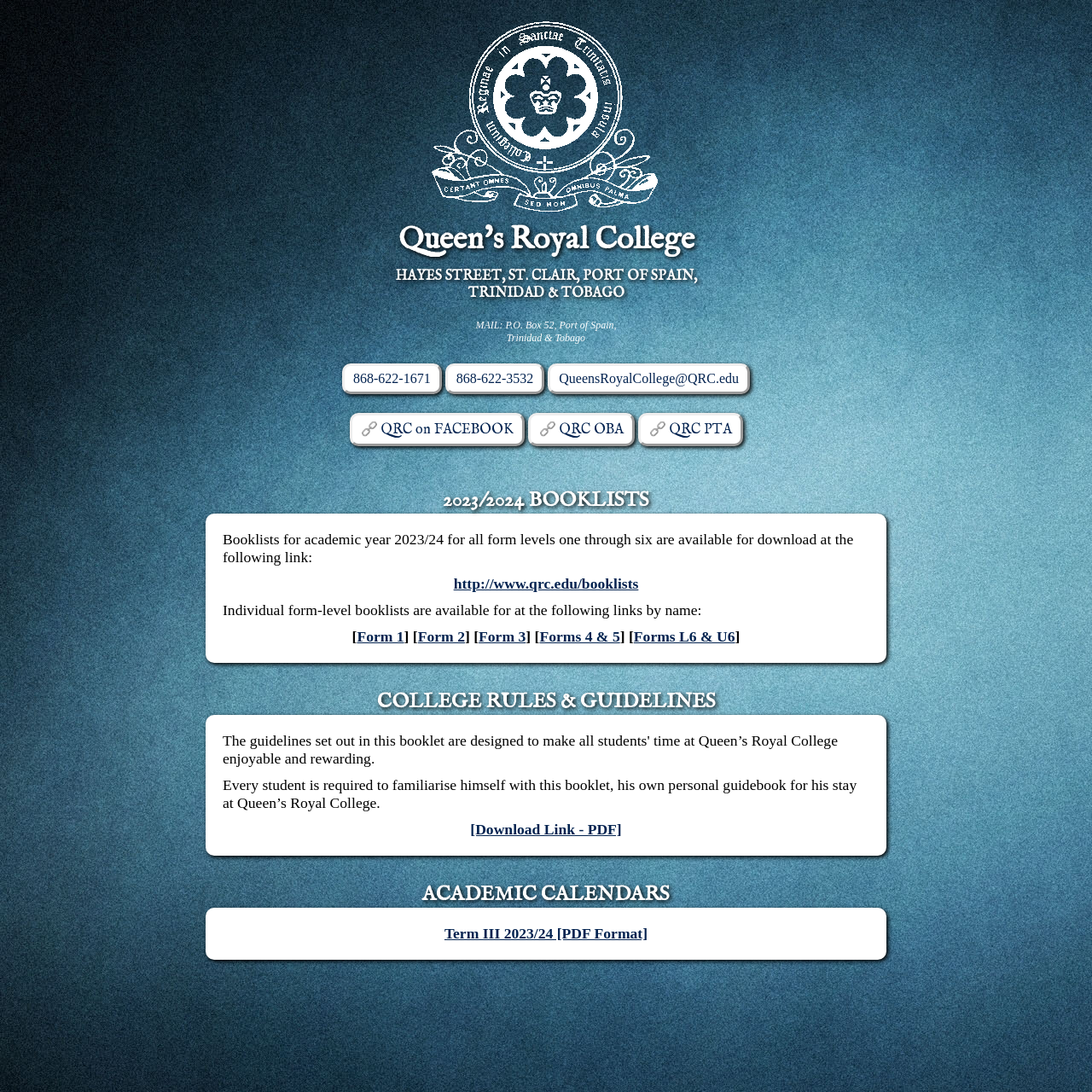What is the format of the Term III 2023/24 academic calendar?
Based on the visual content, answer with a single word or a brief phrase.

PDF